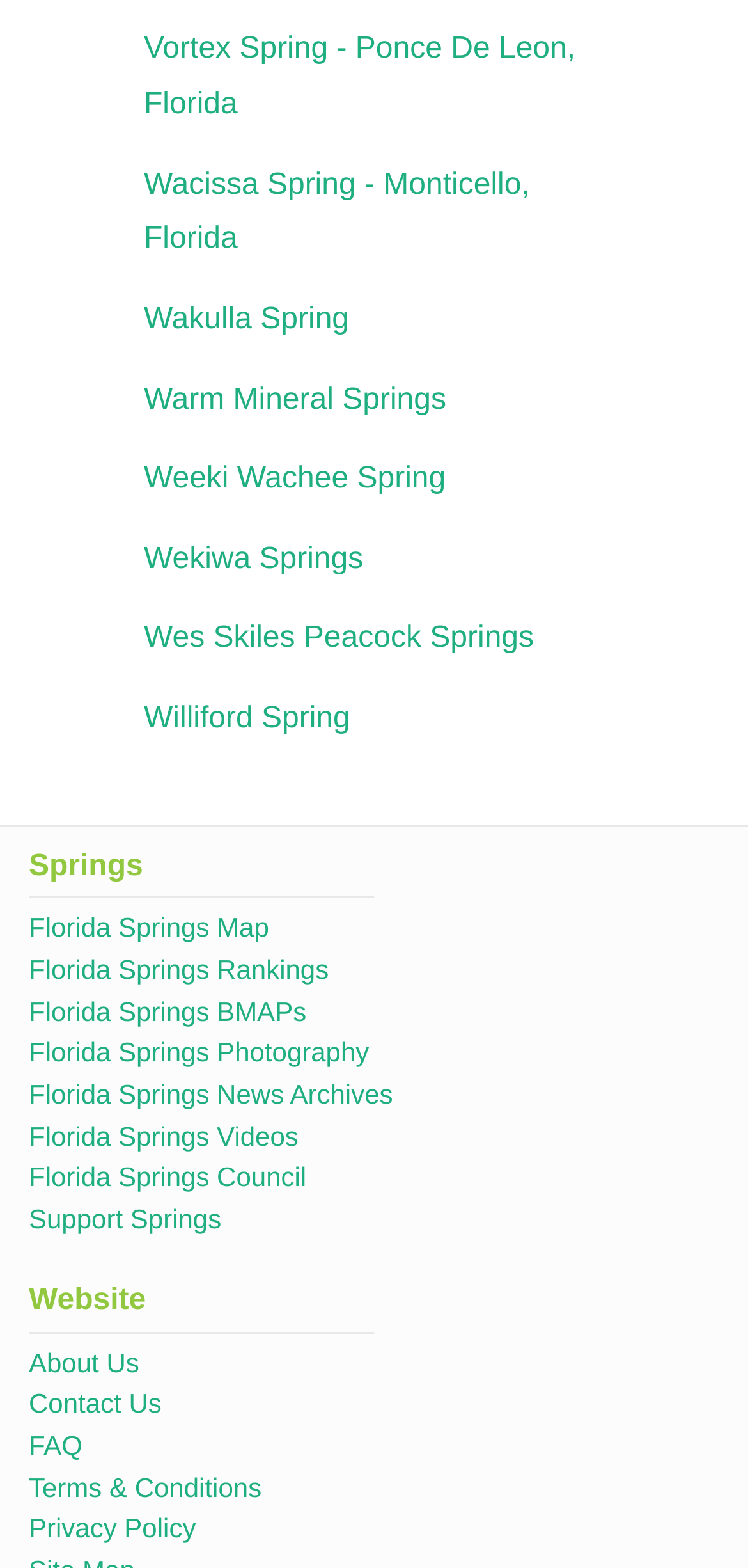Please identify the bounding box coordinates of the area that needs to be clicked to fulfill the following instruction: "Explore Florida Springs Map."

[0.038, 0.582, 0.36, 0.601]